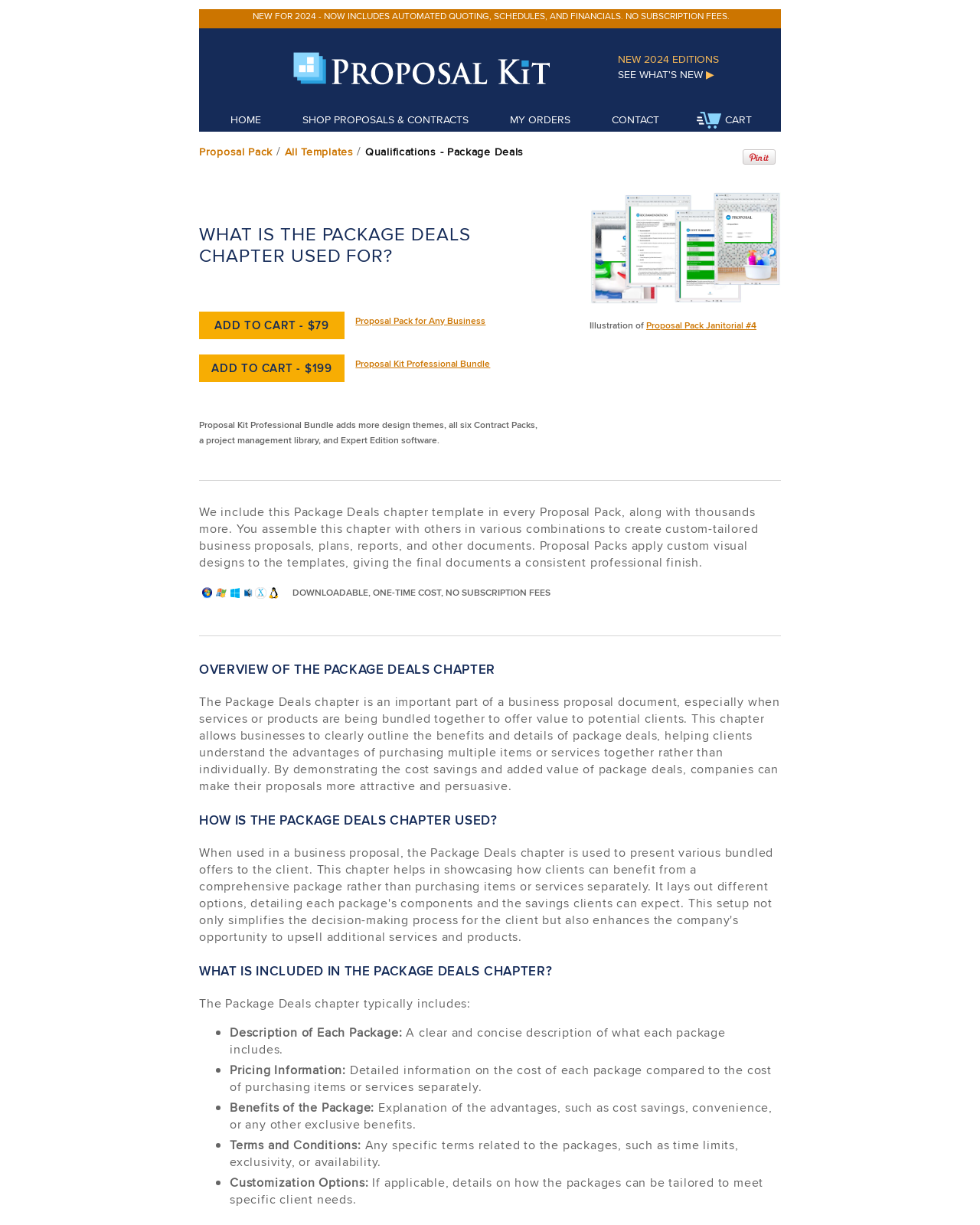What is the price of the Package Deals chapter?
With the help of the image, please provide a detailed response to the question.

I found the answer by looking at the link element with the text 'ADD TO CART - $79' which is related to the Package Deals chapter.